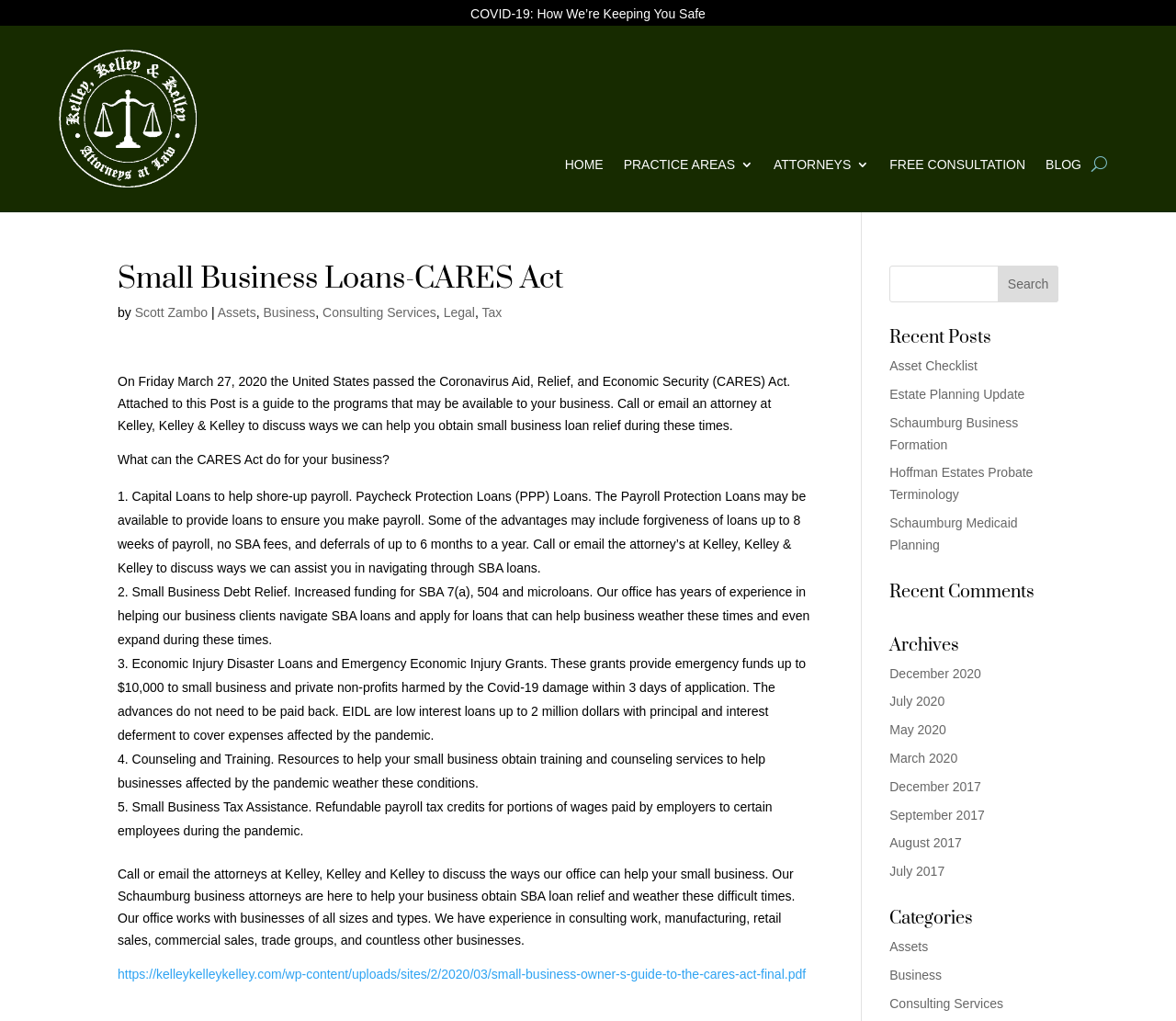What is the Economic Injury Disaster Loans program?
Your answer should be a single word or phrase derived from the screenshot.

Low-interest loans up to $2 million